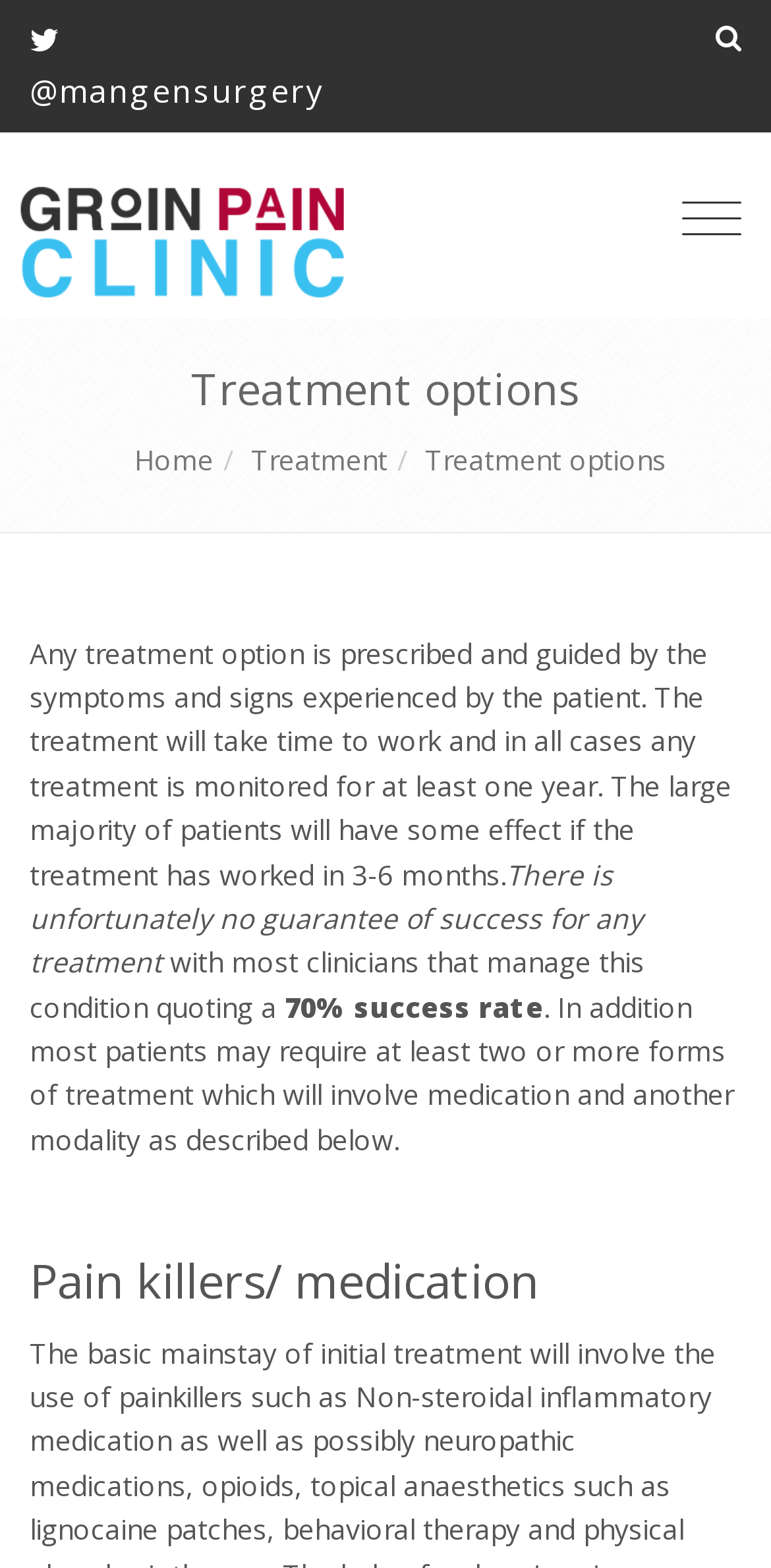Give a one-word or phrase response to the following question: What is the minimum duration of treatment monitoring?

One year